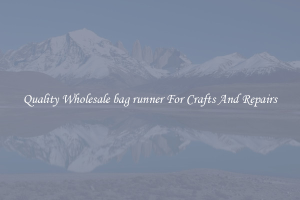Explain the scene depicted in the image, including all details.

The image captures a serene landscape featuring majestic mountains reflected in a tranquil body of water, under a soft, muted sky. Superimposed on this scenic backdrop is elegant text that reads "Quality Wholesale Bag Runner for Crafts and Repairs." This title hints at a product designed for crafting and repair purposes, suggesting that it combines durability with aesthetic appeal. The overall composition evokes a sense of calm and creativity, inviting viewers to explore the potential of this wholesale offering in their projects.